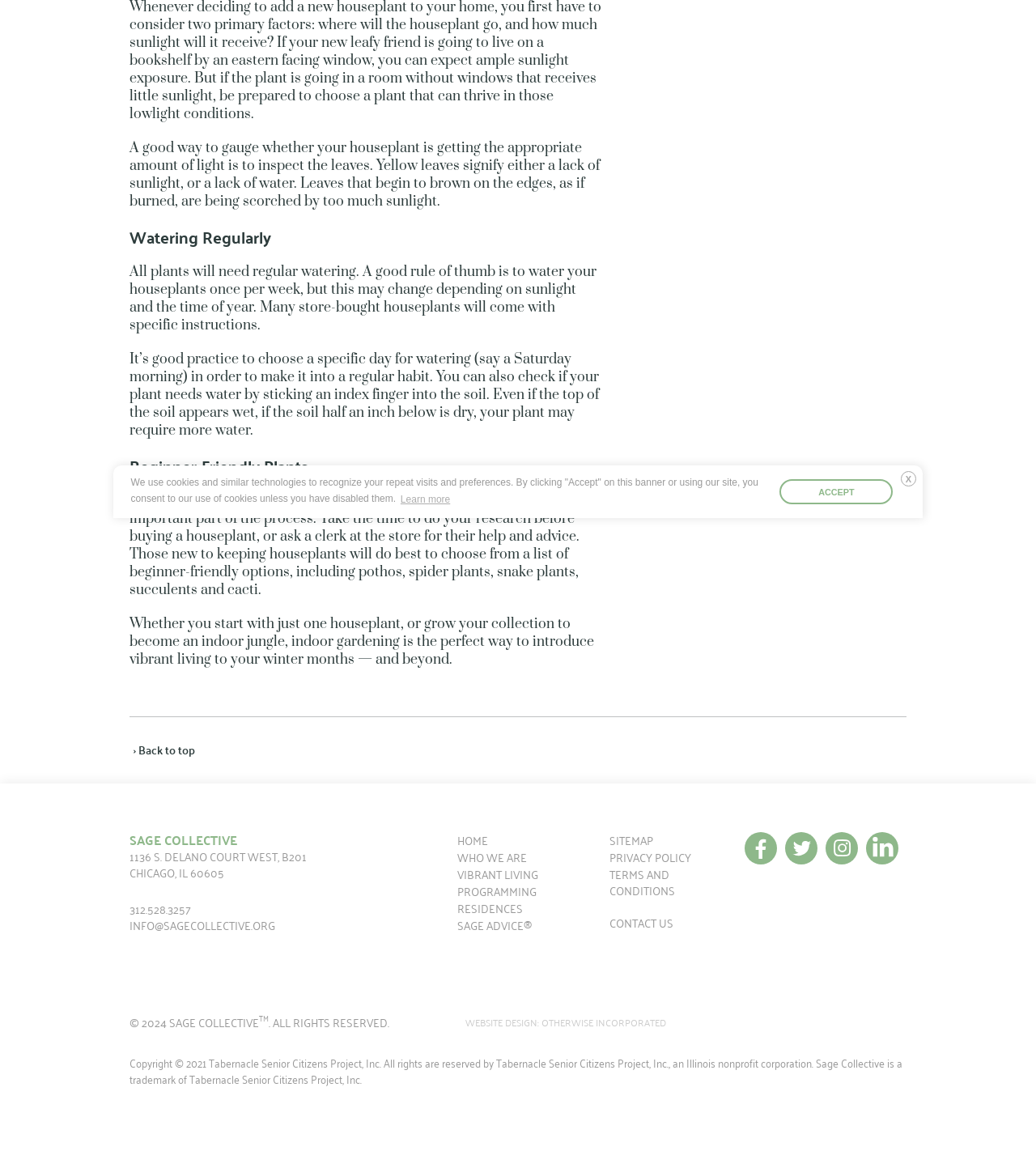For the element described, predict the bounding box coordinates as (top-left x, top-left y, bottom-right x, bottom-right y). All values should be between 0 and 1. Element description: Terms and Conditions

[0.588, 0.739, 0.651, 0.771]